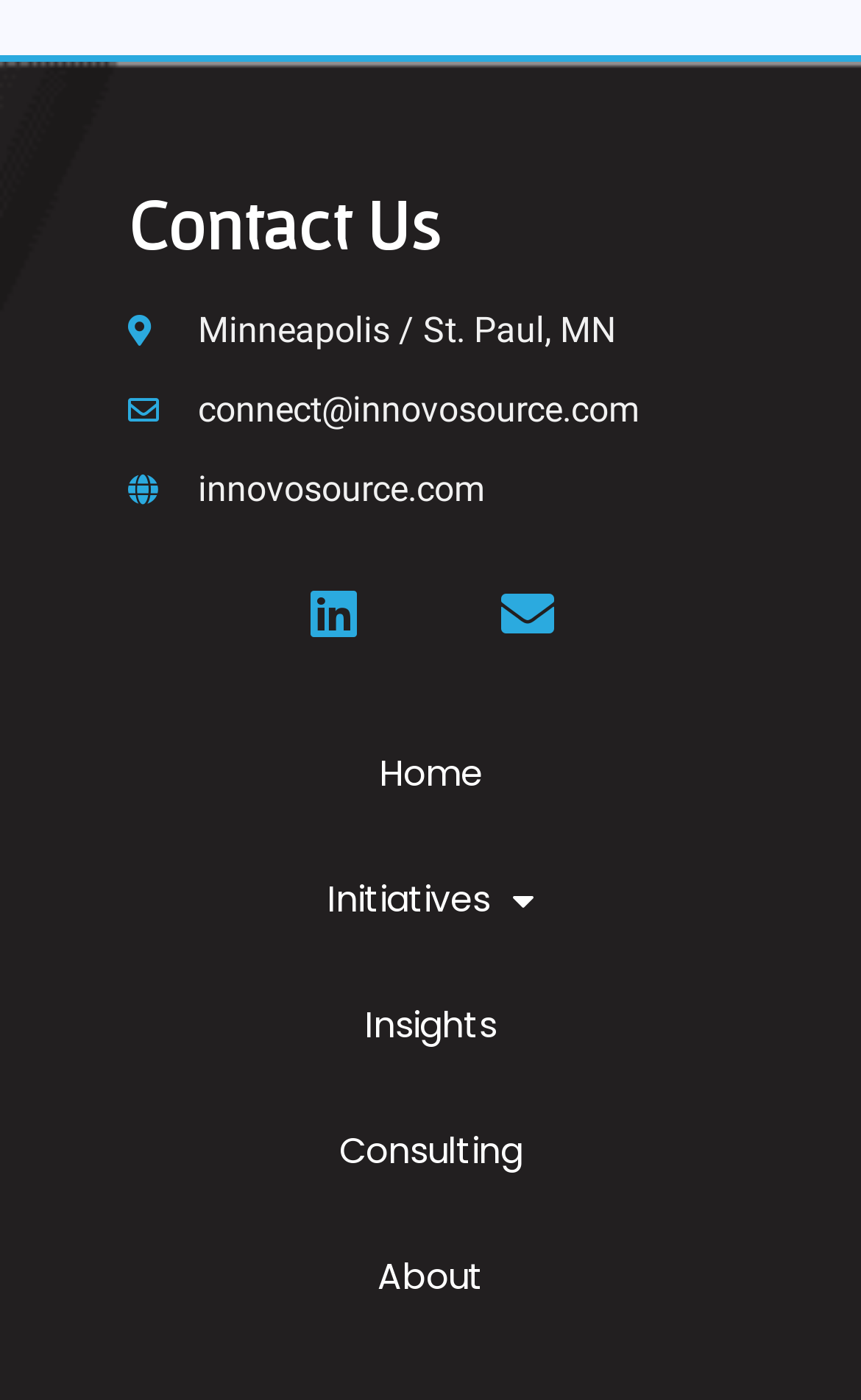Provide the bounding box coordinates for the UI element that is described by this text: "title="Home"". The coordinates should be in the form of four float numbers between 0 and 1: [left, top, right, bottom].

None